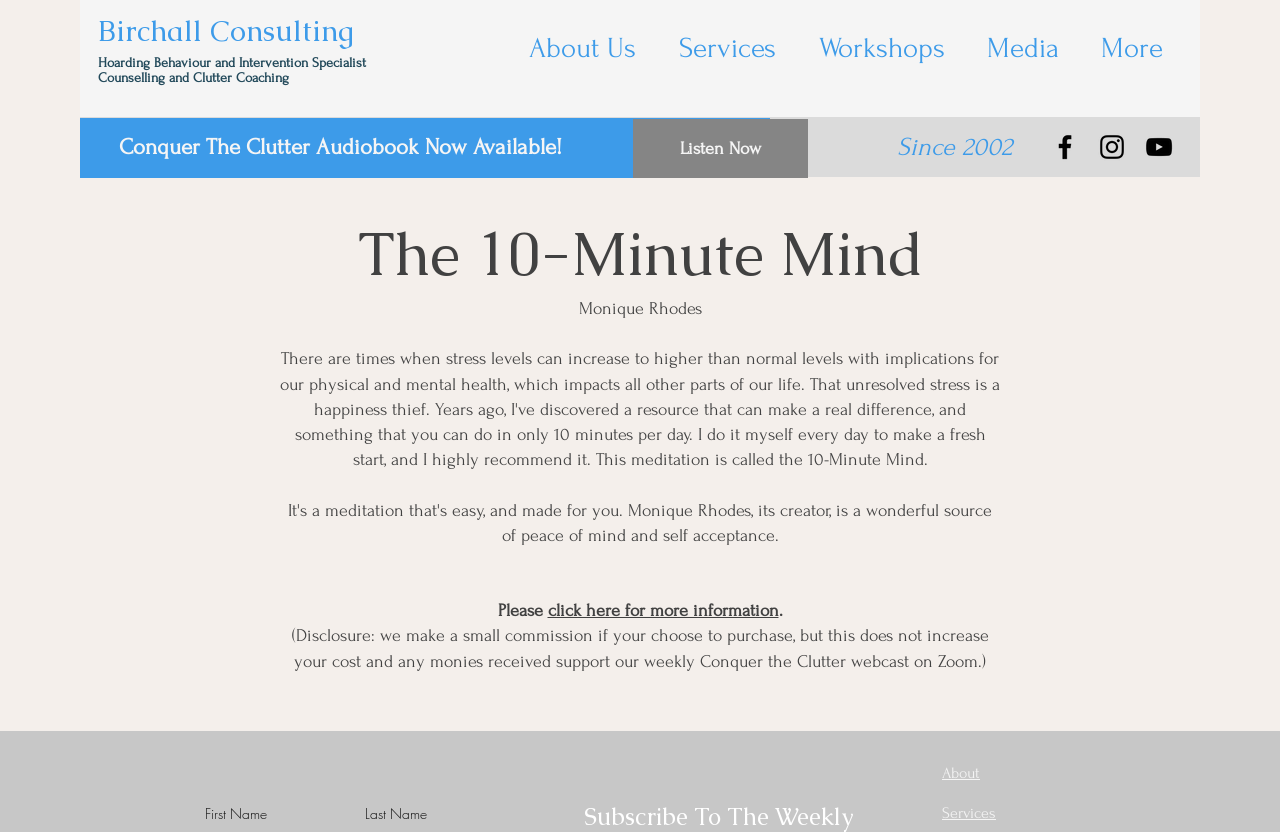Given the element description aria-label="Facebook", specify the bounding box coordinates of the corresponding UI element in the format (top-left x, top-left y, bottom-right x, bottom-right y). All values must be between 0 and 1.

[0.82, 0.157, 0.845, 0.196]